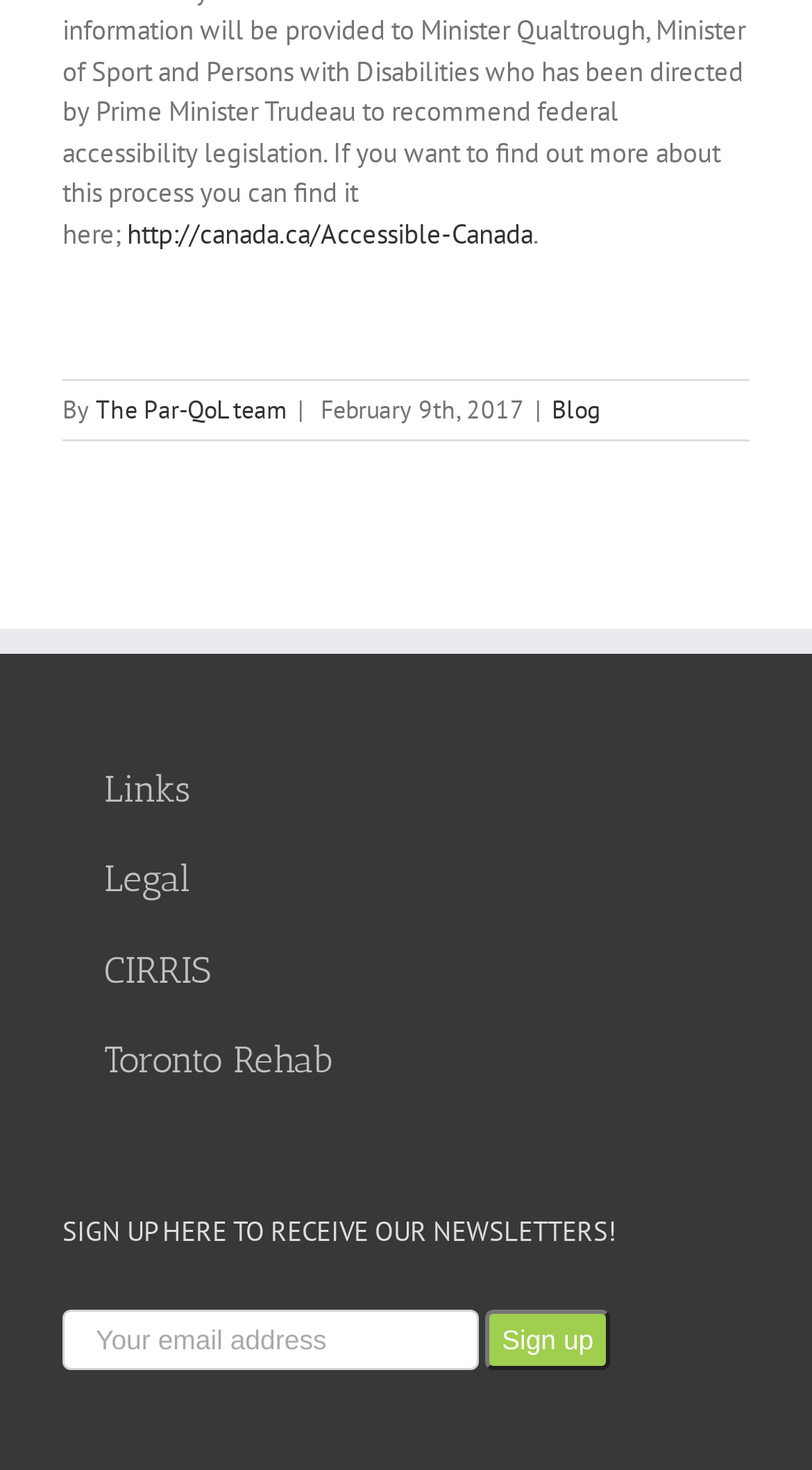Find the UI element described as: "Links" and predict its bounding box coordinates. Ensure the coordinates are four float numbers between 0 and 1, [left, top, right, bottom].

[0.077, 0.507, 0.921, 0.569]